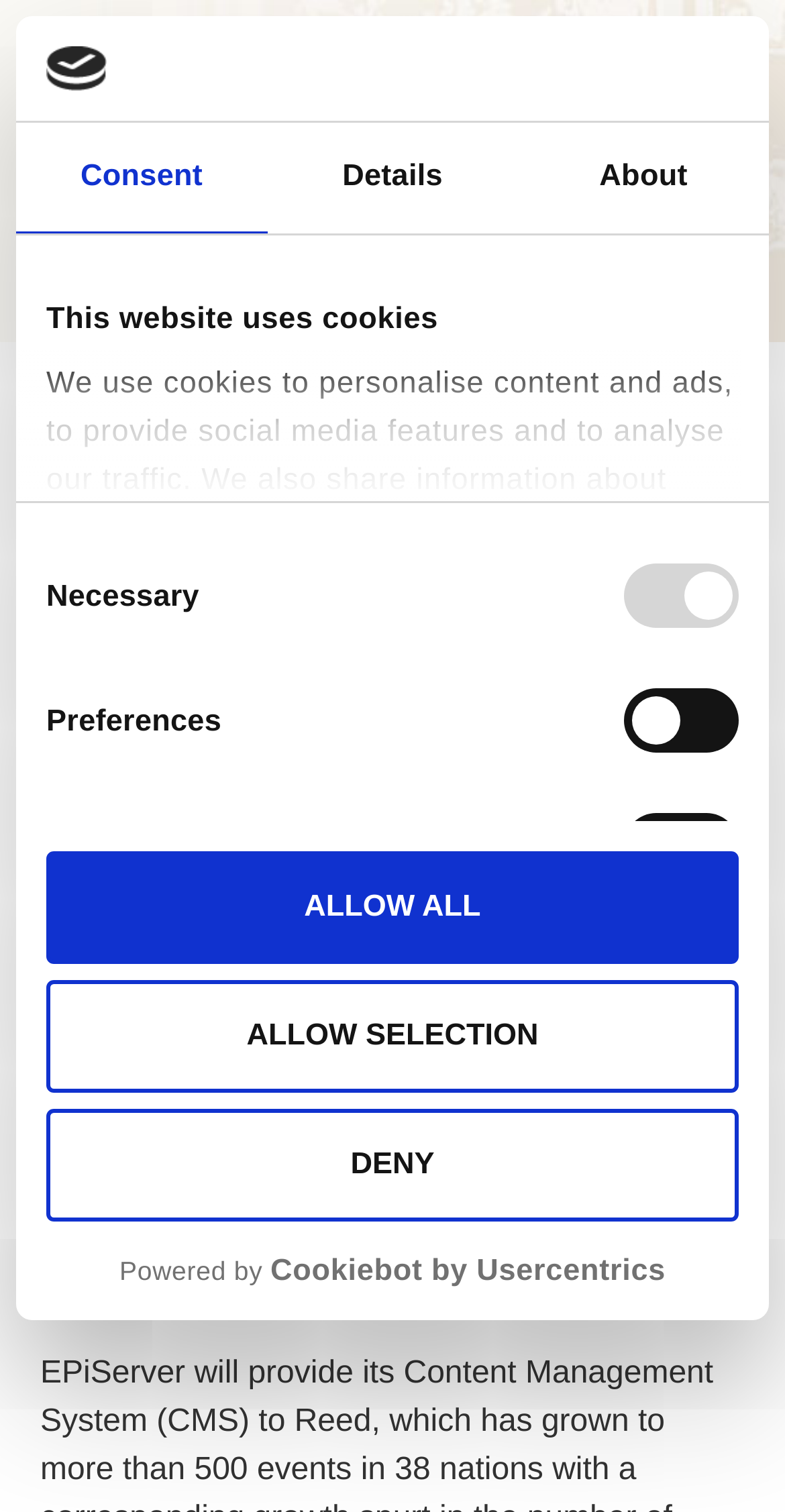Please specify the bounding box coordinates of the clickable section necessary to execute the following command: "Share on facebook".

[0.051, 0.627, 0.167, 0.687]